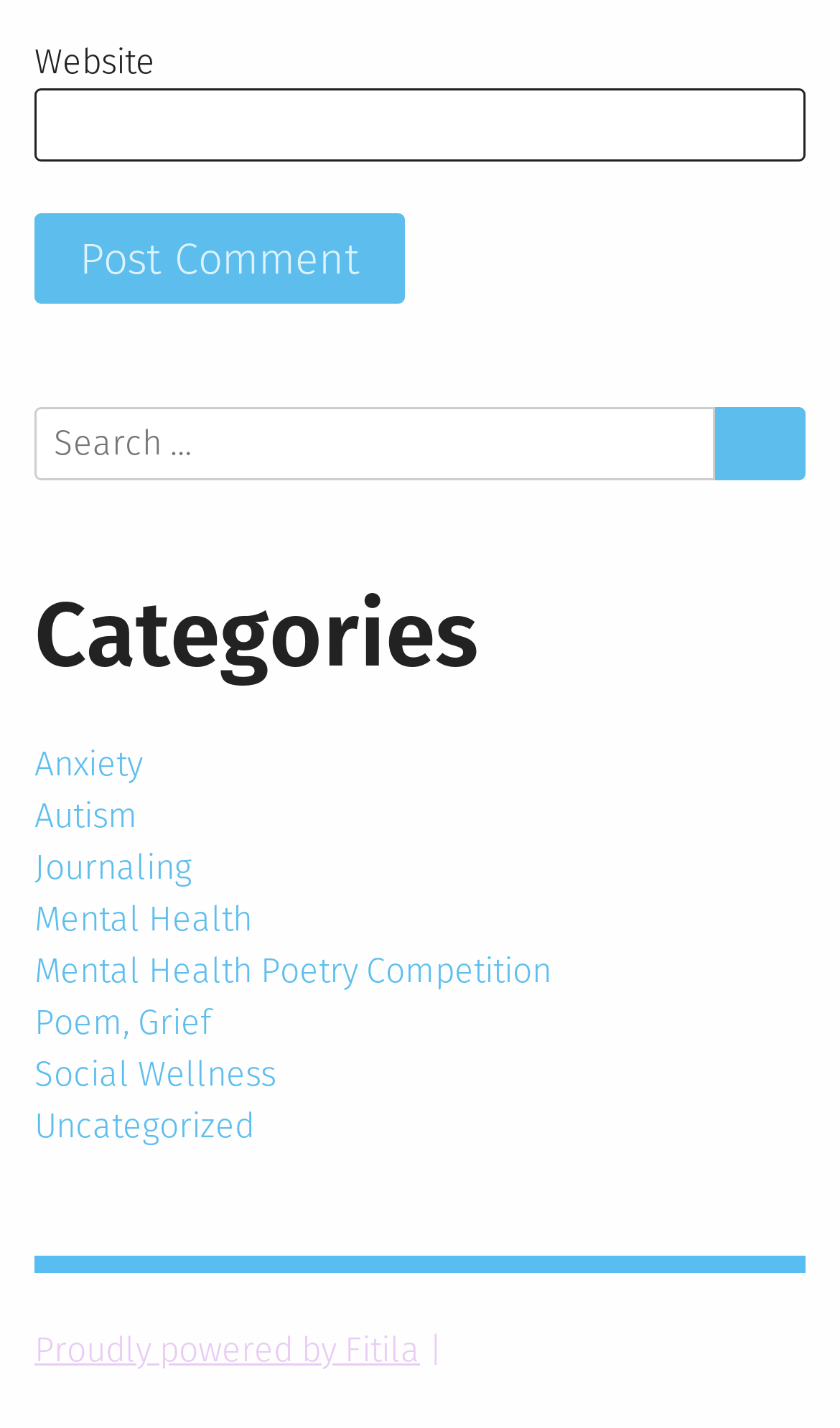Please determine the bounding box coordinates of the element to click on in order to accomplish the following task: "Read reviews". Ensure the coordinates are four float numbers ranging from 0 to 1, i.e., [left, top, right, bottom].

None